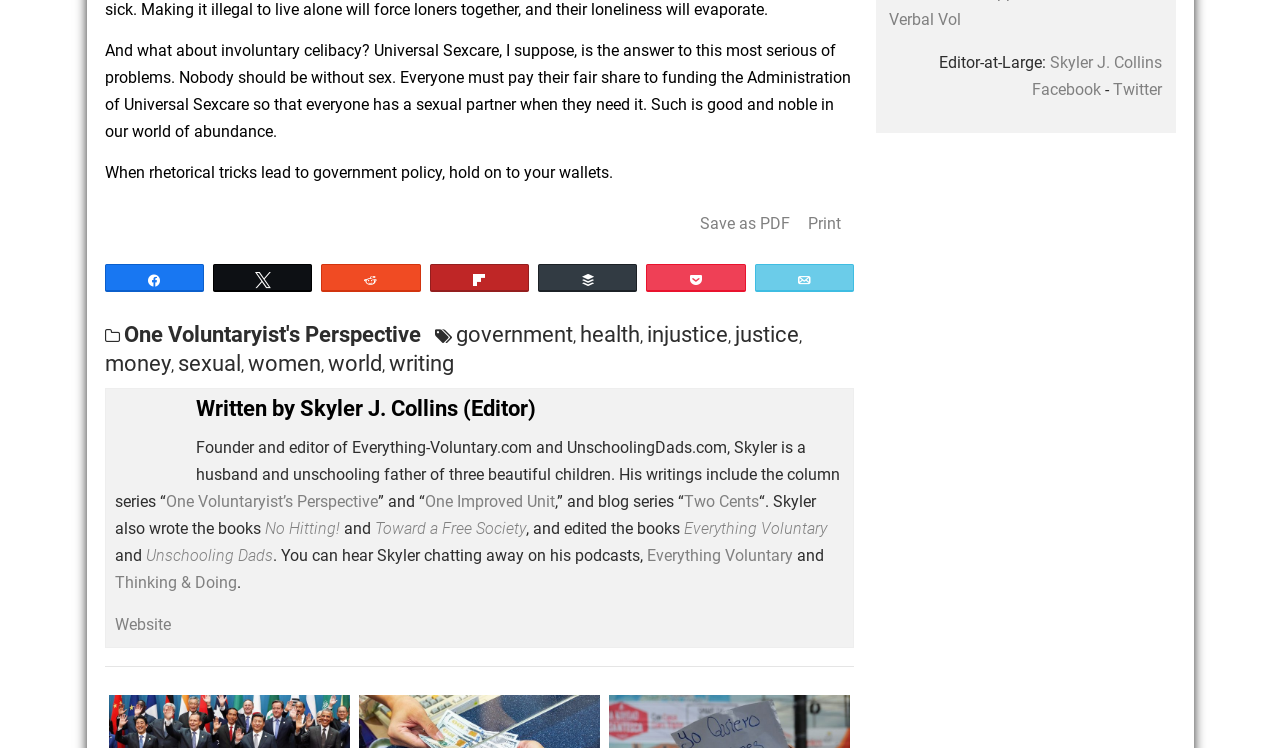Please determine the bounding box coordinates of the area that needs to be clicked to complete this task: 'Share on social media'. The coordinates must be four float numbers between 0 and 1, formatted as [left, top, right, bottom].

[0.092, 0.583, 0.176, 0.623]